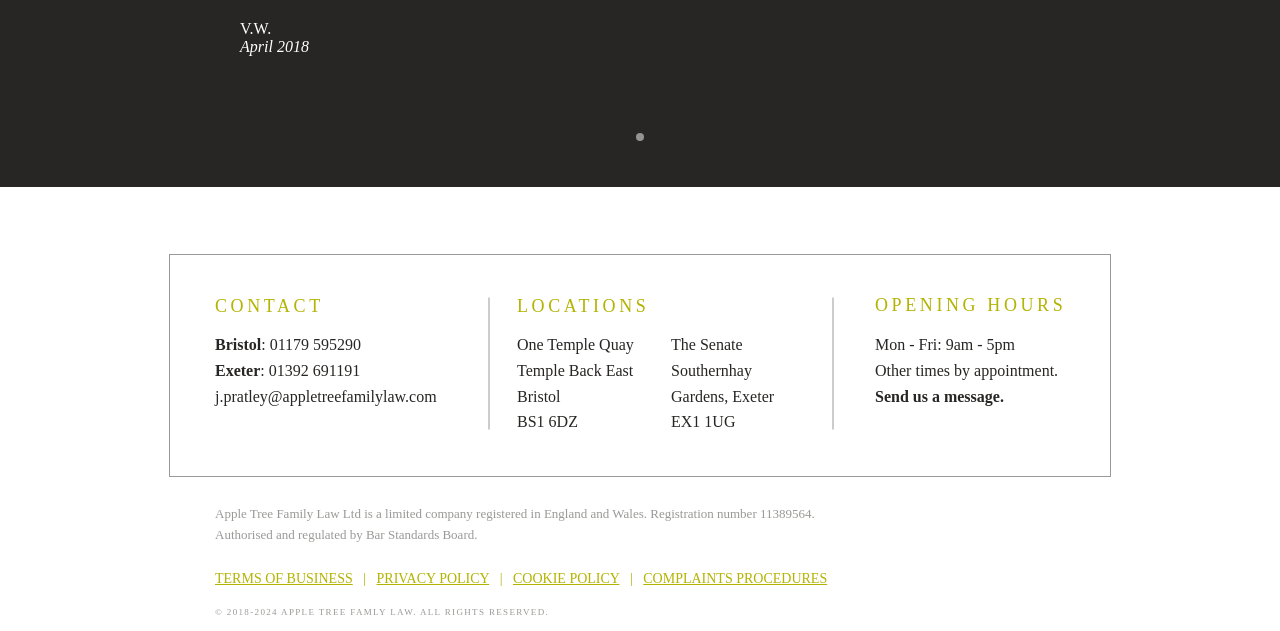How many social media links are listed?
Based on the image, provide your answer in one word or phrase.

1